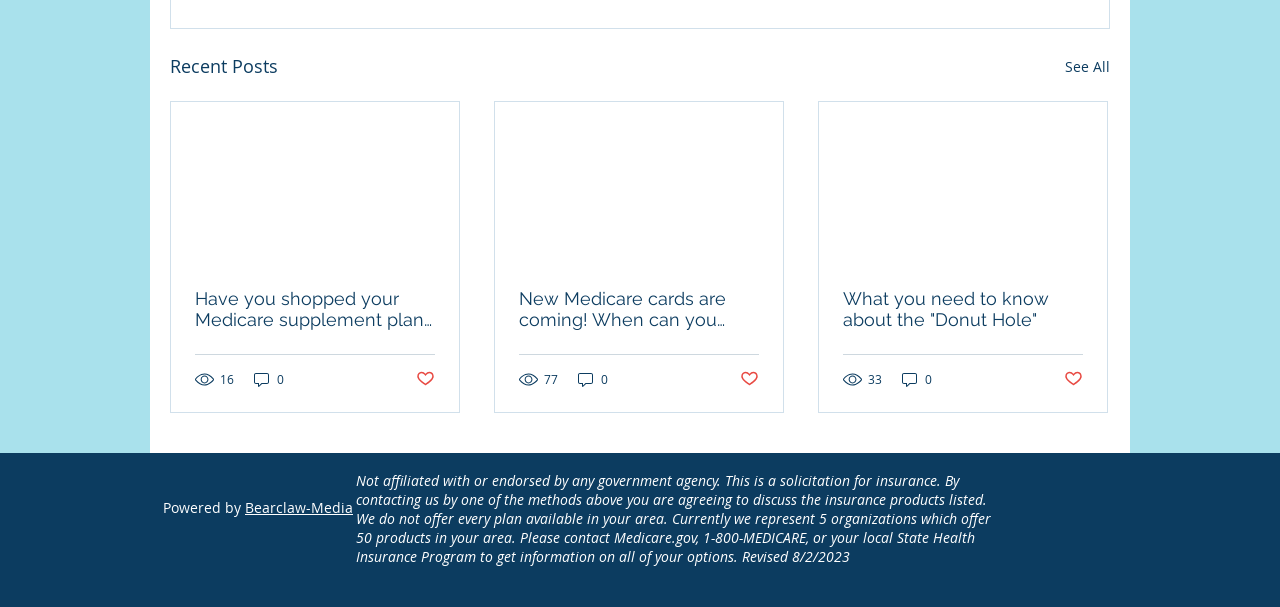Please use the details from the image to answer the following question comprehensively:
How many views does the first article have?

The first article has a generic element with the text '16 views', which indicates that this article has been viewed 16 times.